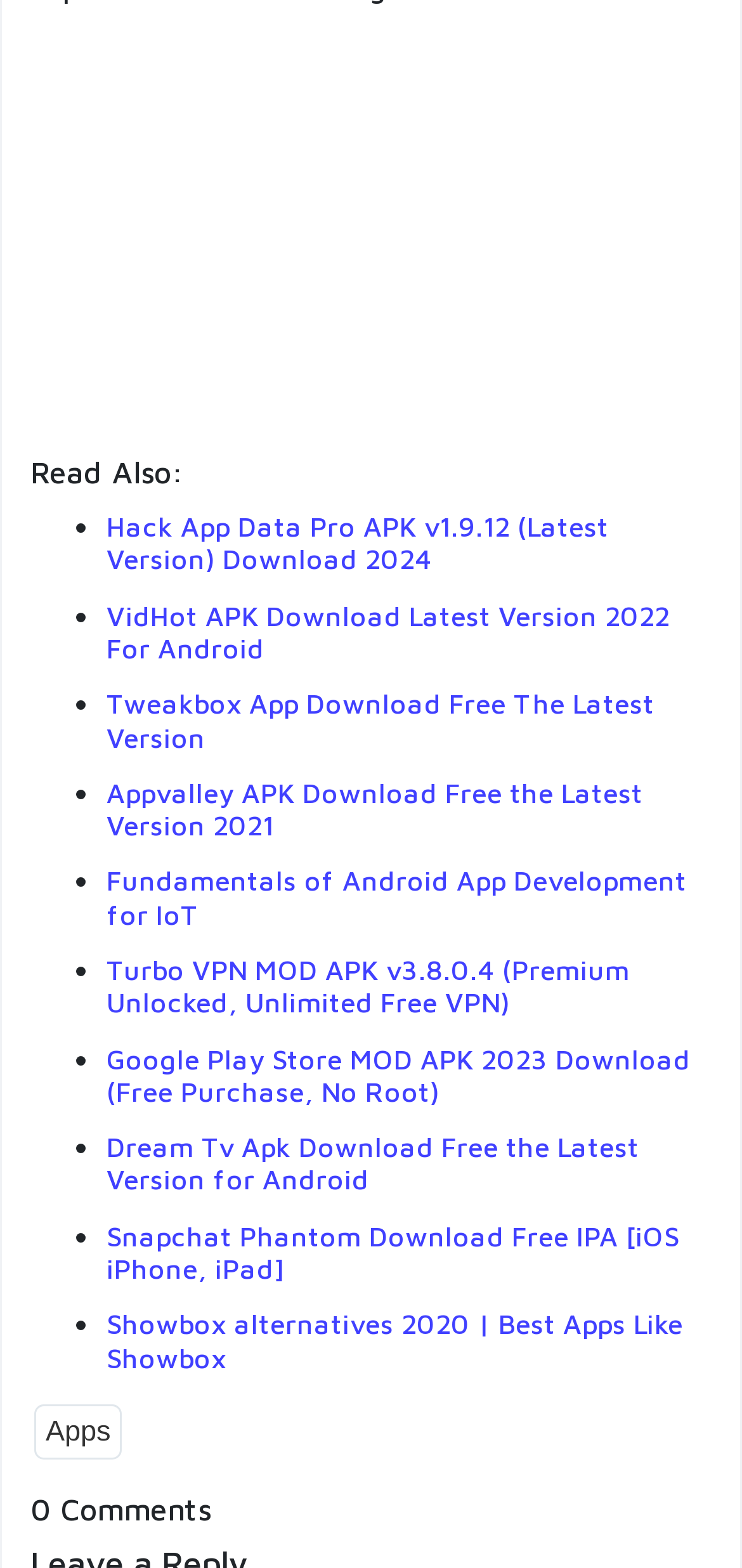Given the description "Apps", provide the bounding box coordinates of the corresponding UI element.

[0.046, 0.895, 0.165, 0.931]